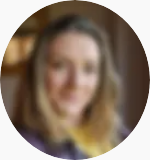What is the woman's role in Steeple Bumpstead?
Could you answer the question with a detailed and thorough explanation?

The caption associates the portrait with Rebecca Denning, who is a Councillor for Steeple Bumpstead, highlighting her role and dedication to community engagement within the parish.